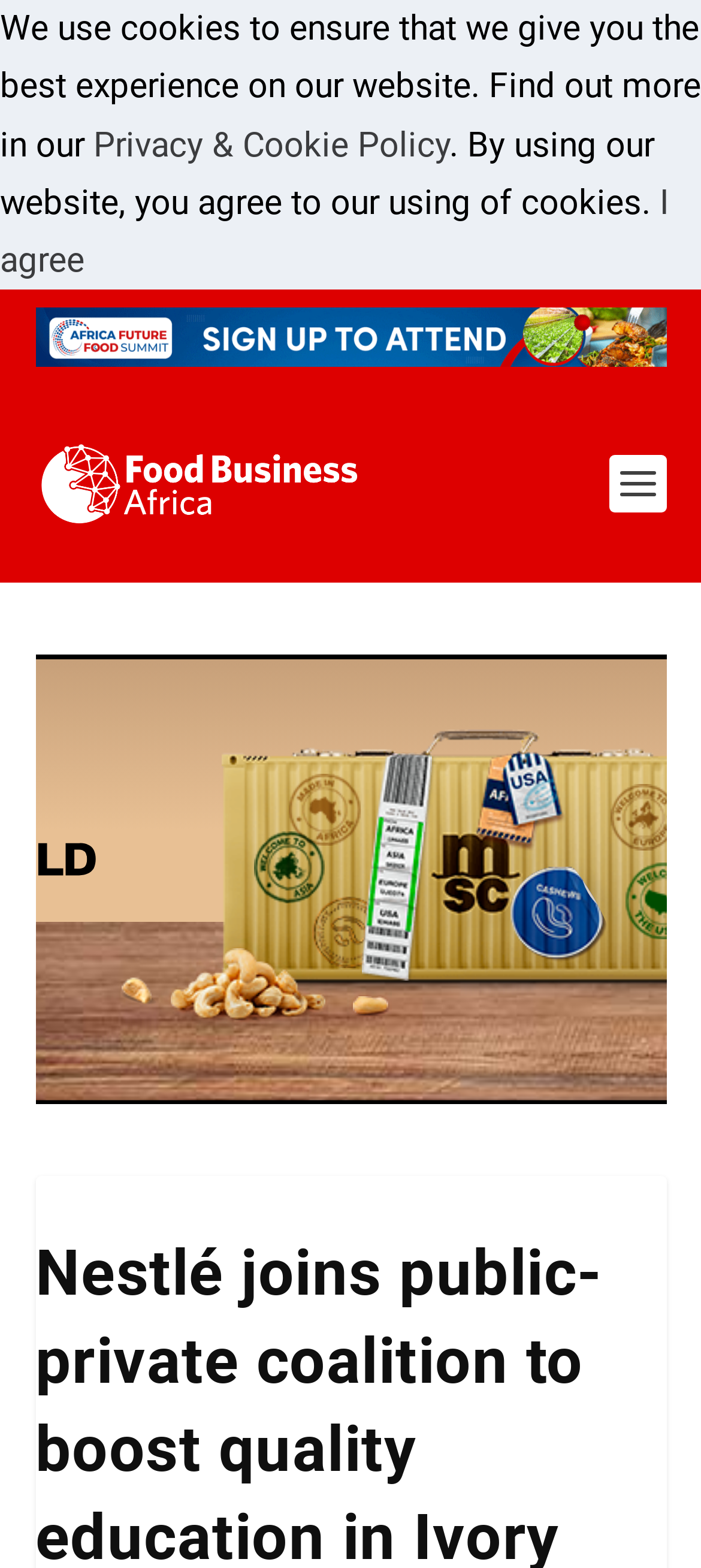Refer to the image and offer a detailed explanation in response to the question: What type of content is on the webpage?

By analyzing the structure of the webpage, particularly the presence of a title and links, I concluded that the webpage contains an article. The format and layout of the elements suggest a written piece of content, which is typical of an article.